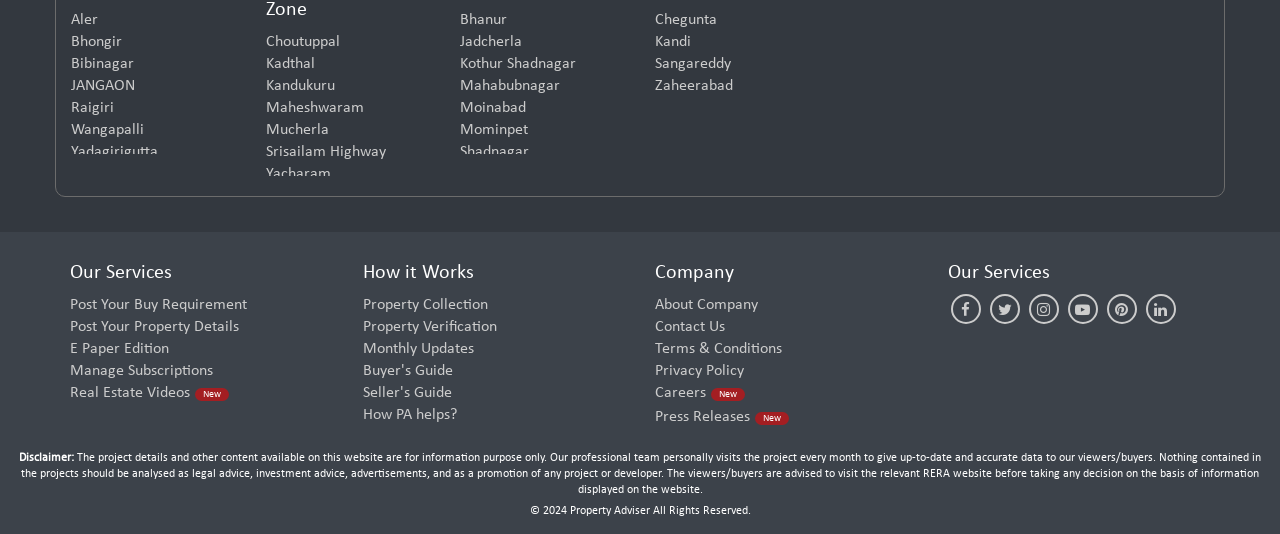Determine the bounding box coordinates of the area to click in order to meet this instruction: "Visit Manikonda".

[0.208, 0.02, 0.336, 0.061]